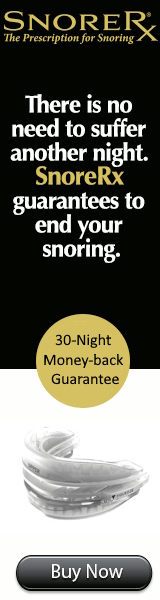Paint a vivid picture with your description of the image.

The image promotes SnoreRx, a product designed to alleviate snoring issues. It features a strong, reassuring message, stating, "There is no need to suffer another night. SnoreRx guarantees to end your snoring." This highlights the benefits of the product, offering a solution for those struggling with snoring. Below the text, a circular logo emphasizes a "30-Night Money-back Guarantee," showcasing the brand's confidence in its effectiveness. Additionally, there is a call-to-action button that encourages viewers to "Buy Now," making it clear that the product is readily available for purchase. The overall design employs bold, eye-catching typography against a contrasting background to effectively capture attention and convey a sense of urgency and relief for potential customers.